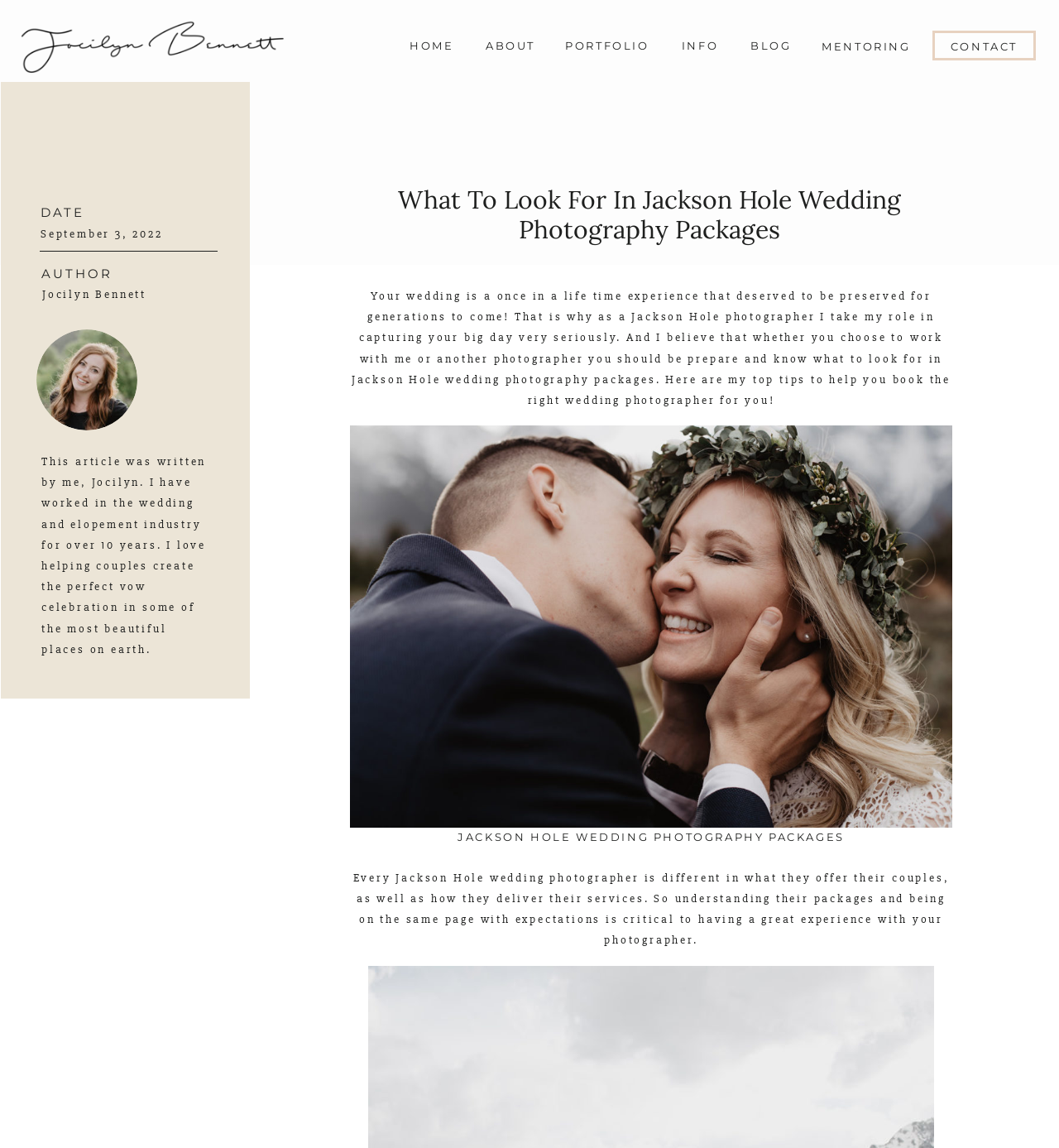Identify the coordinates of the bounding box for the element that must be clicked to accomplish the instruction: "Click on BLOG".

[0.698, 0.032, 0.758, 0.045]